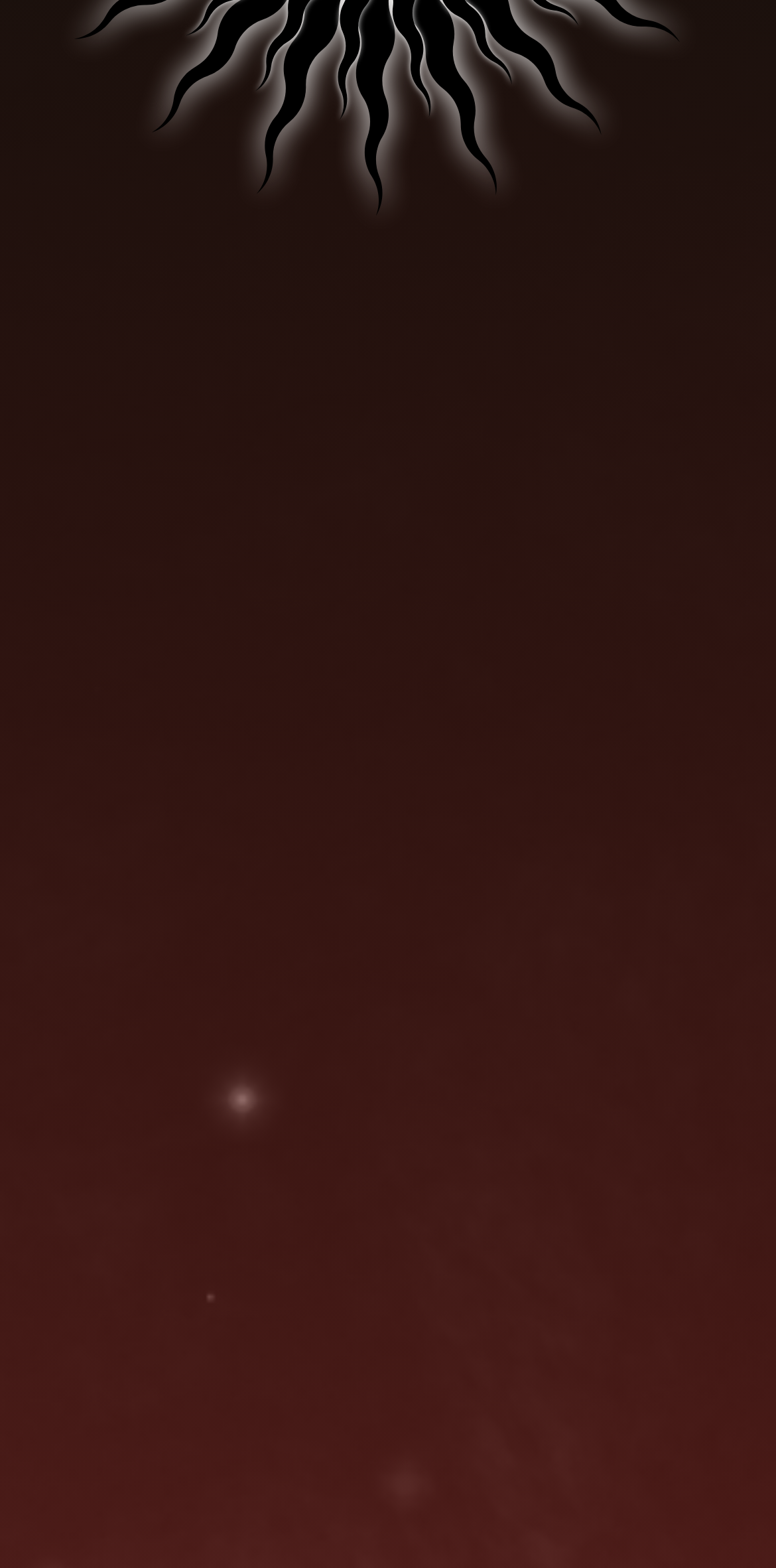Refer to the image and provide a thorough answer to this question:
What is the button at the bottom of the page for?

I looked at the button at the bottom of the page and saw that it says 'Submit', so I think it's for users to submit their email address after entering it in the textbox.